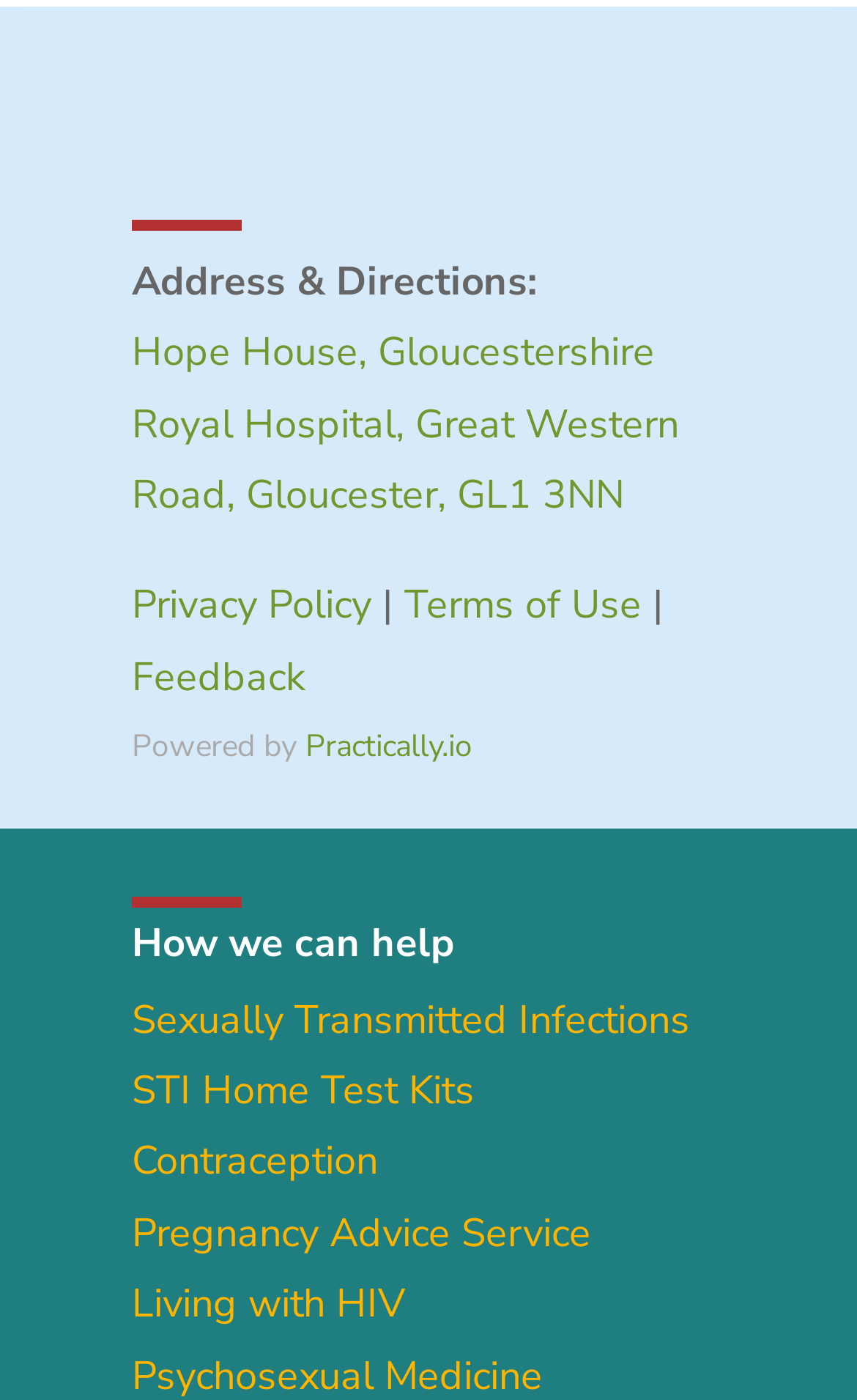What is the last service listed?
Please analyze the image and answer the question with as much detail as possible.

I looked at the link elements below the 'How we can help' heading element and found that the last one is 'Living with HIV'.